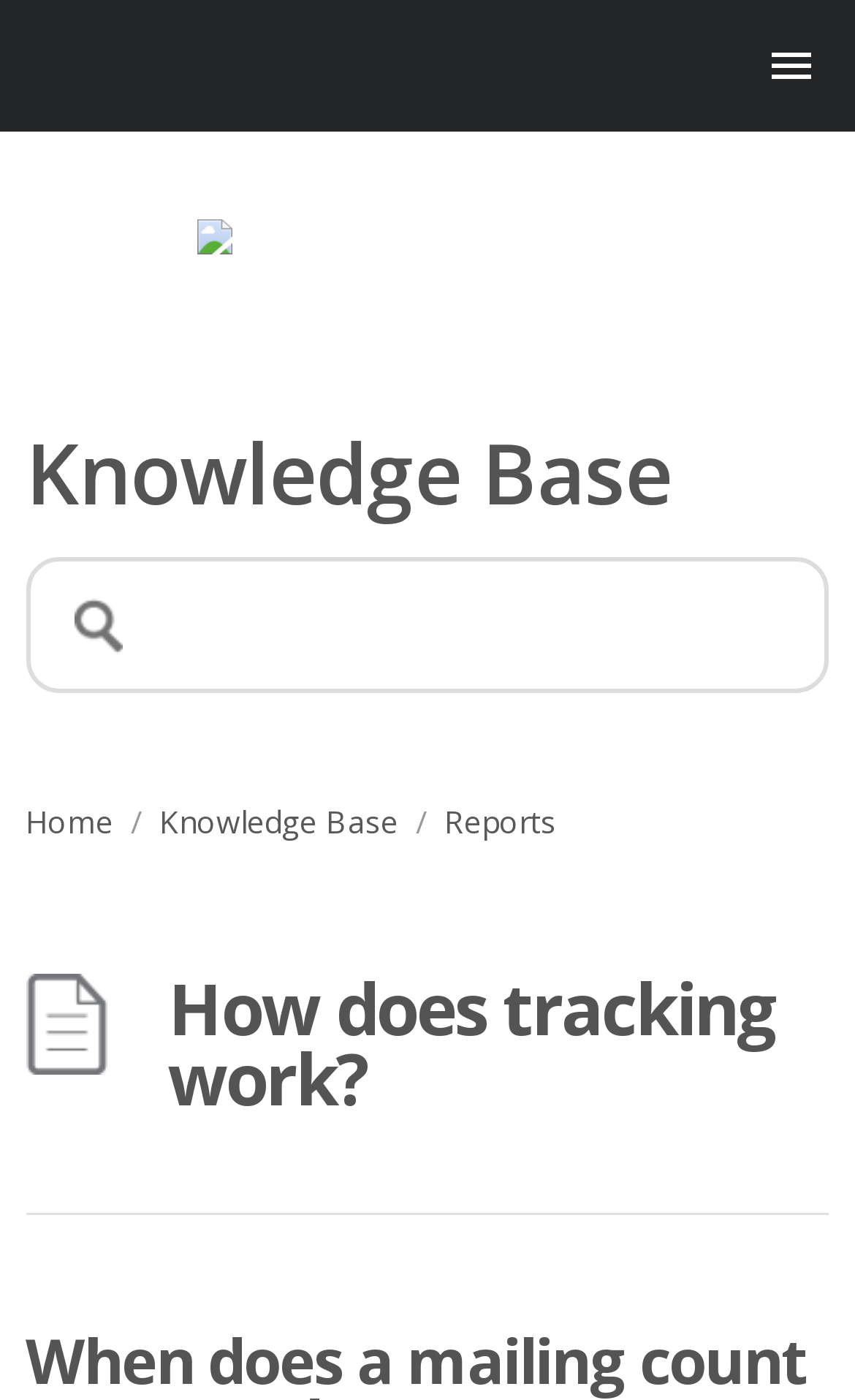Explain in detail what you observe on this webpage.

The webpage is a support page from Clever Elements, with a focus on explaining how tracking works. At the top, there is a link to the homepage, followed by a search bar with a textbox where users can input their queries. 

To the right of the search bar, there are three links: "Home", a separator slash, and "Knowledge Base", which is also a heading that appears above the search bar. Further to the right, there is another link, "Reports". 

Below the search bar and navigation links, there is a main heading, "How does tracking work?", which is the primary content of the page. The page also features the Clever Elements Support logo, an image located near the top, above the "Knowledge Base" heading.